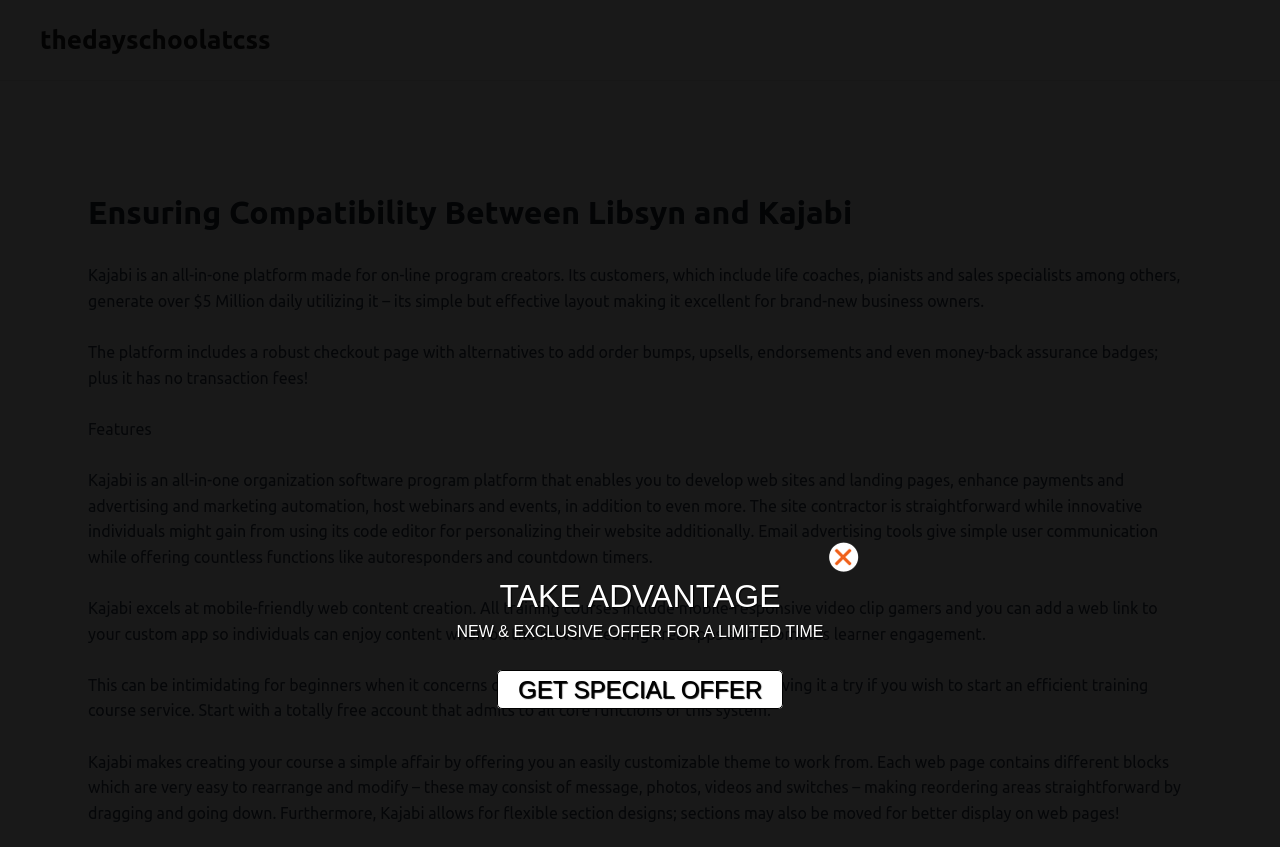Given the description "parent_node: TAKE ADVANTAGE", determine the bounding box of the corresponding UI element.

[0.648, 0.64, 0.68, 0.689]